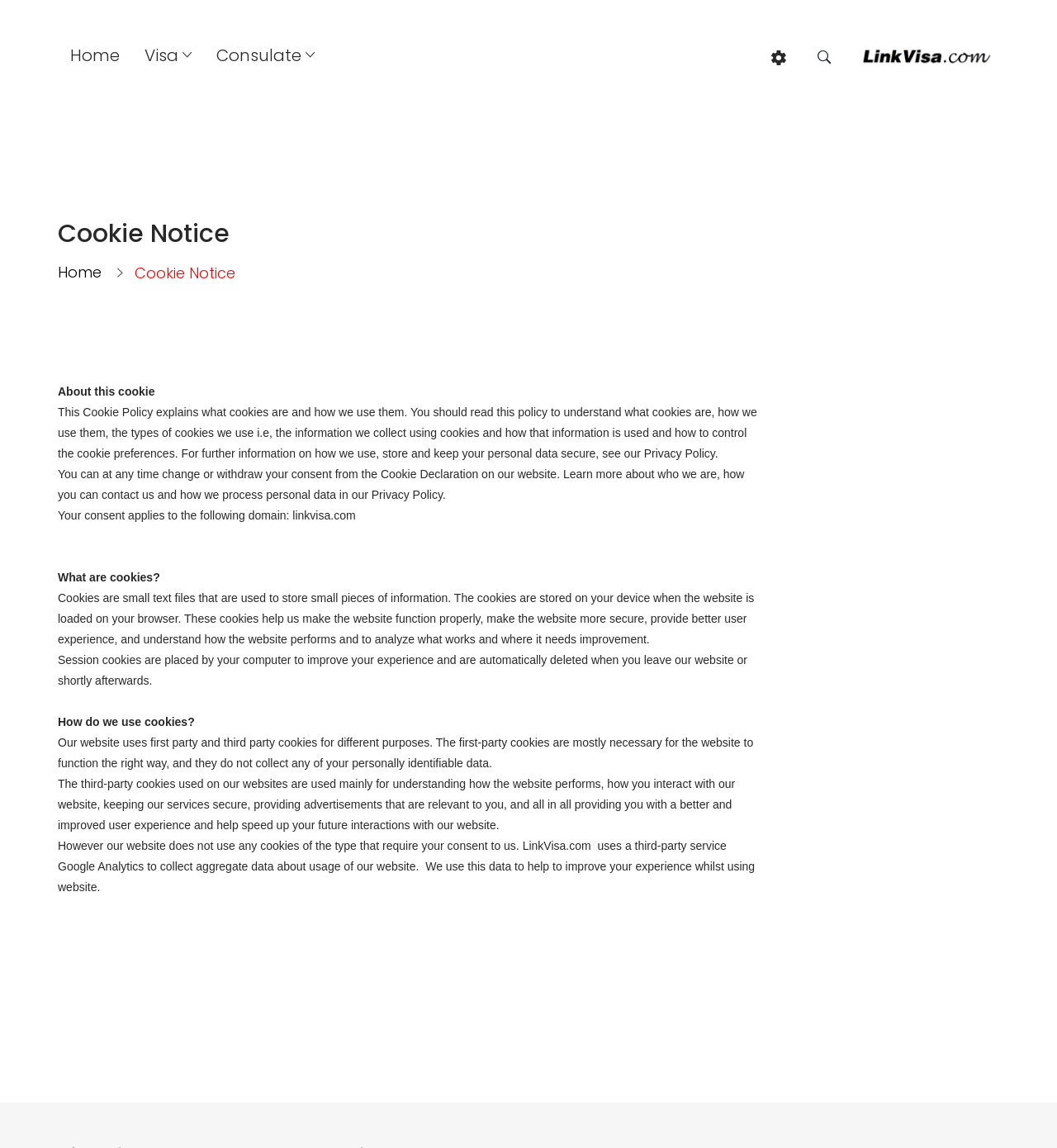What is the purpose of Google Analytics on this website?
Based on the image, provide your answer in one word or phrase.

To collect aggregate data